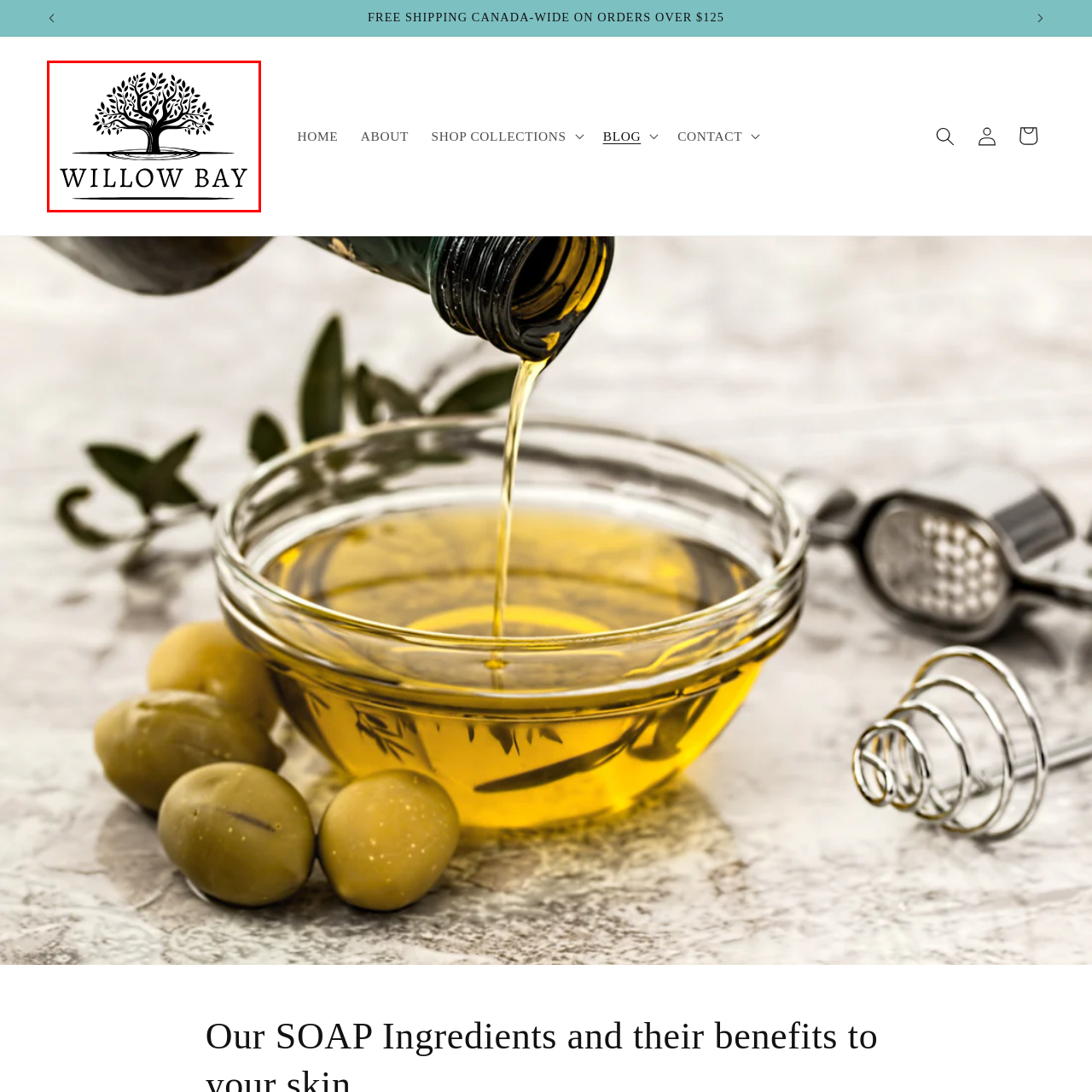Analyze the content inside the red box, What is the color scheme of the logo? Provide a short answer using a single word or phrase.

Monochromatic